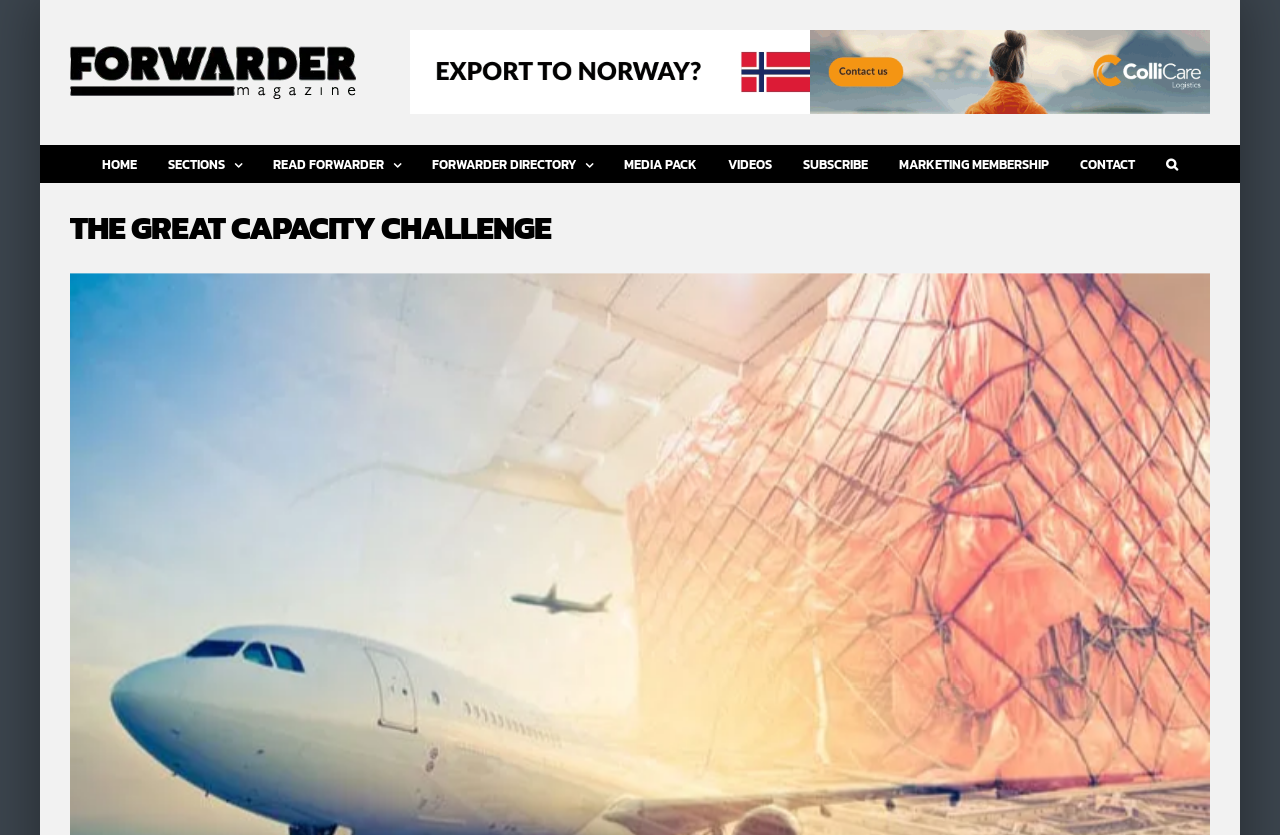Extract the bounding box of the UI element described as: "alt="FORWARDER magazine Logo"".

[0.055, 0.054, 0.278, 0.119]